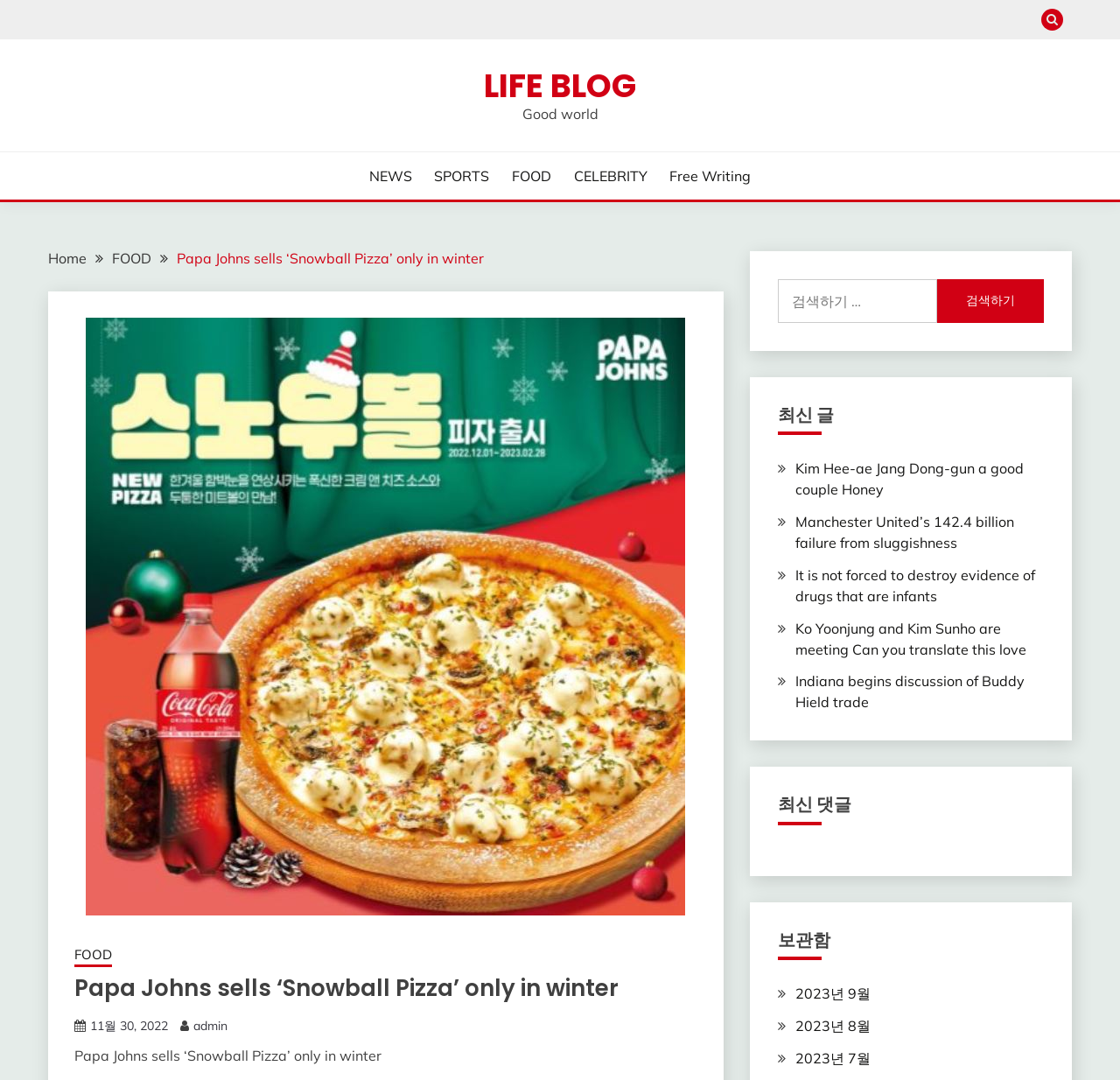Specify the bounding box coordinates of the element's region that should be clicked to achieve the following instruction: "Search for something". The bounding box coordinates consist of four float numbers between 0 and 1, in the format [left, top, right, bottom].

[0.694, 0.258, 0.932, 0.299]